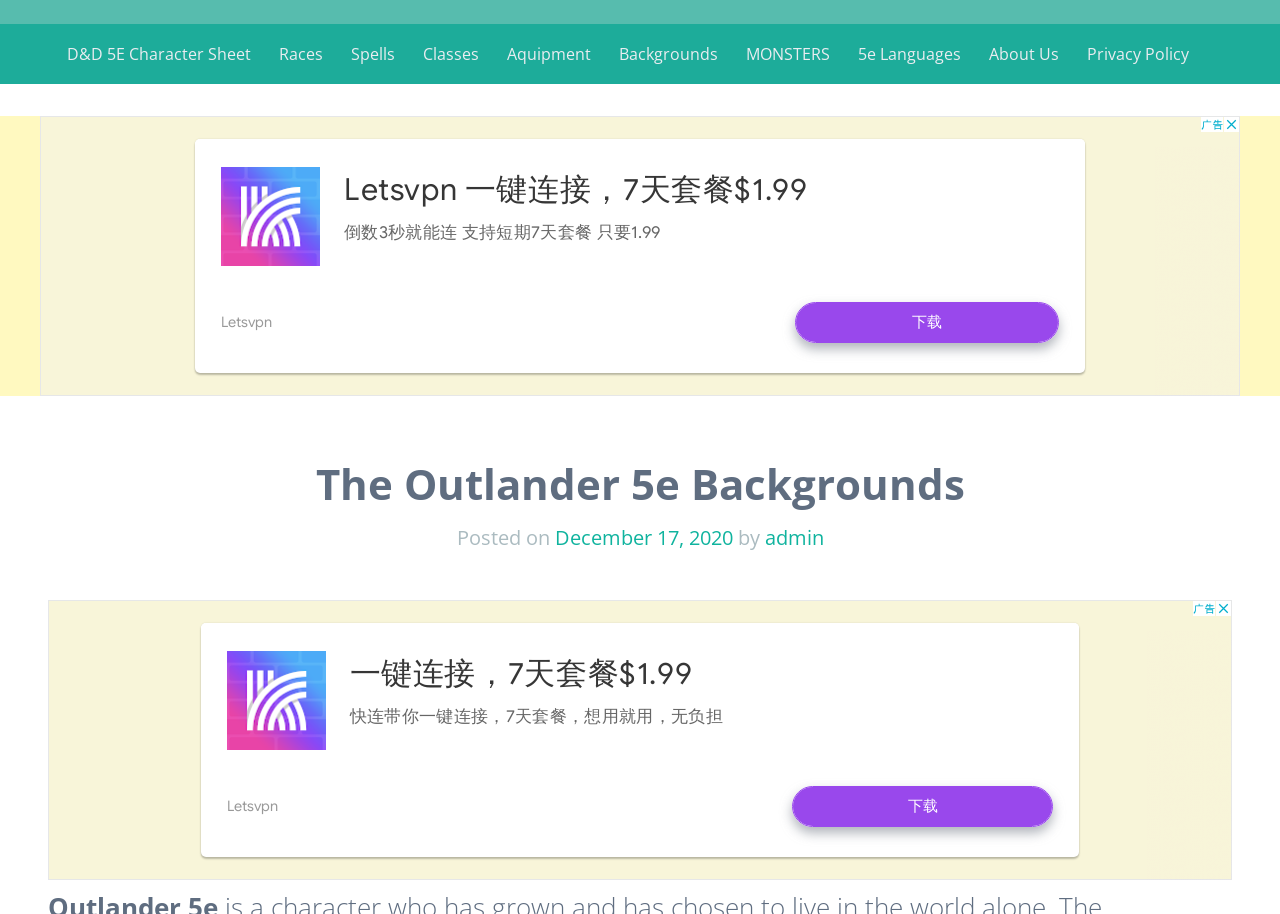Specify the bounding box coordinates of the area that needs to be clicked to achieve the following instruction: "Read about The Outlander 5e Backgrounds".

[0.038, 0.495, 0.962, 0.563]